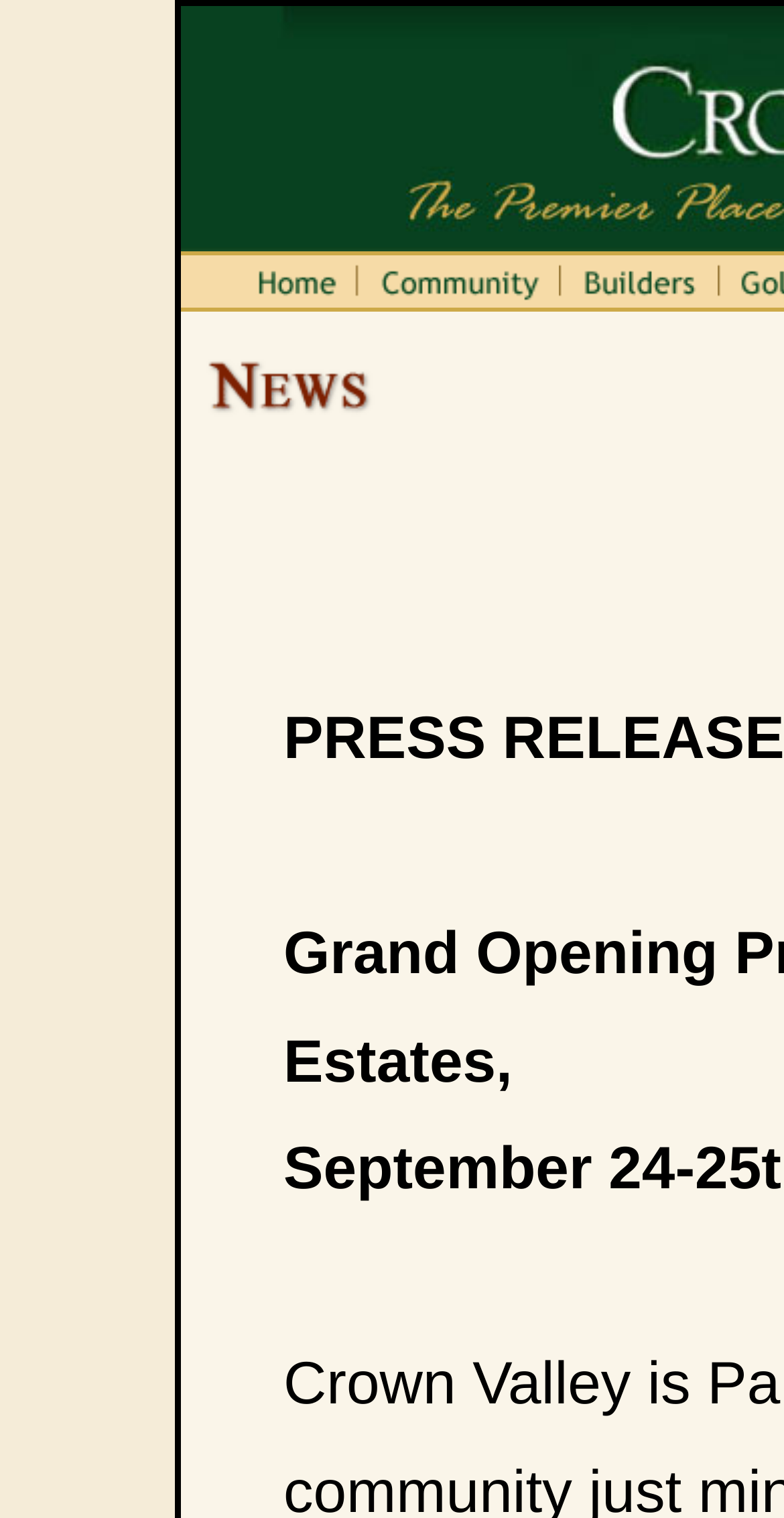Are the images on the top row identical?
Please provide a single word or phrase as your answer based on the image.

Unknown